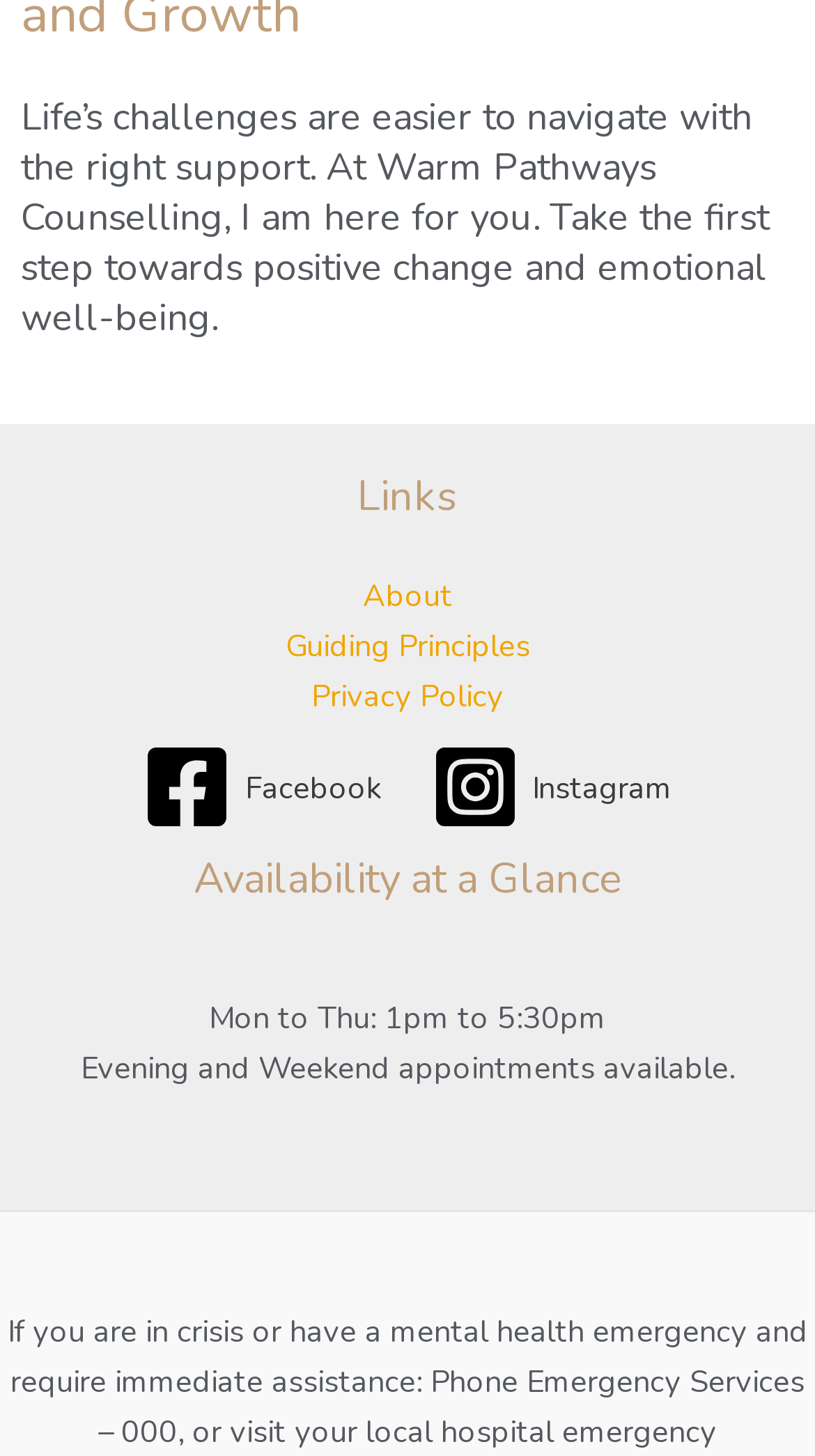What social media platforms is Warm Pathways Counselling on?
Offer a detailed and exhaustive answer to the question.

The links to Facebook and Instagram are present in the 'Footer Widget 2' section, indicating that Warm Pathways Counselling has a presence on these social media platforms.